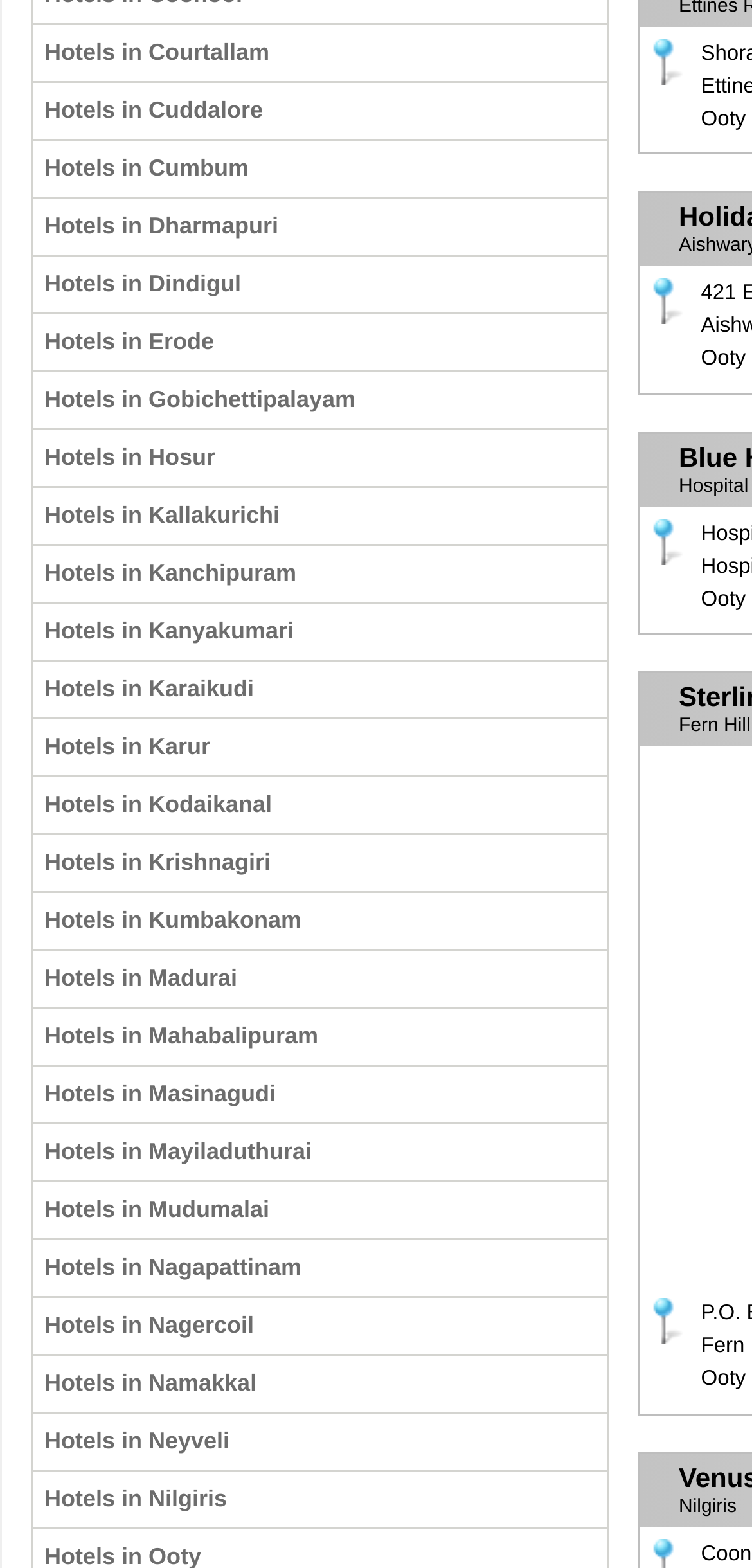Locate the bounding box coordinates of the clickable region to complete the following instruction: "Check hotels in Fern Hill."

[0.903, 0.457, 0.998, 0.47]